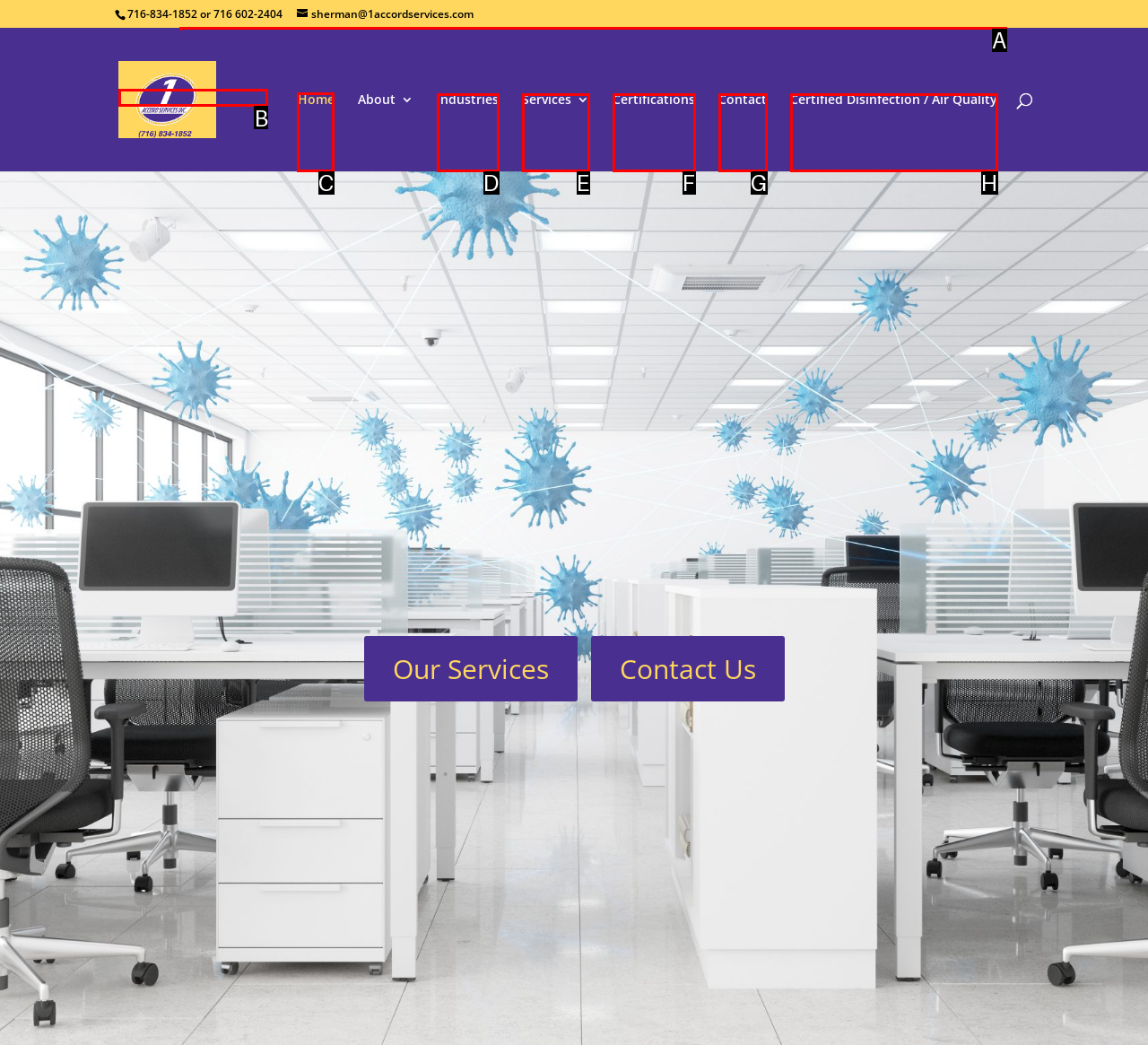For the given instruction: Go to the home page, determine which boxed UI element should be clicked. Answer with the letter of the corresponding option directly.

C